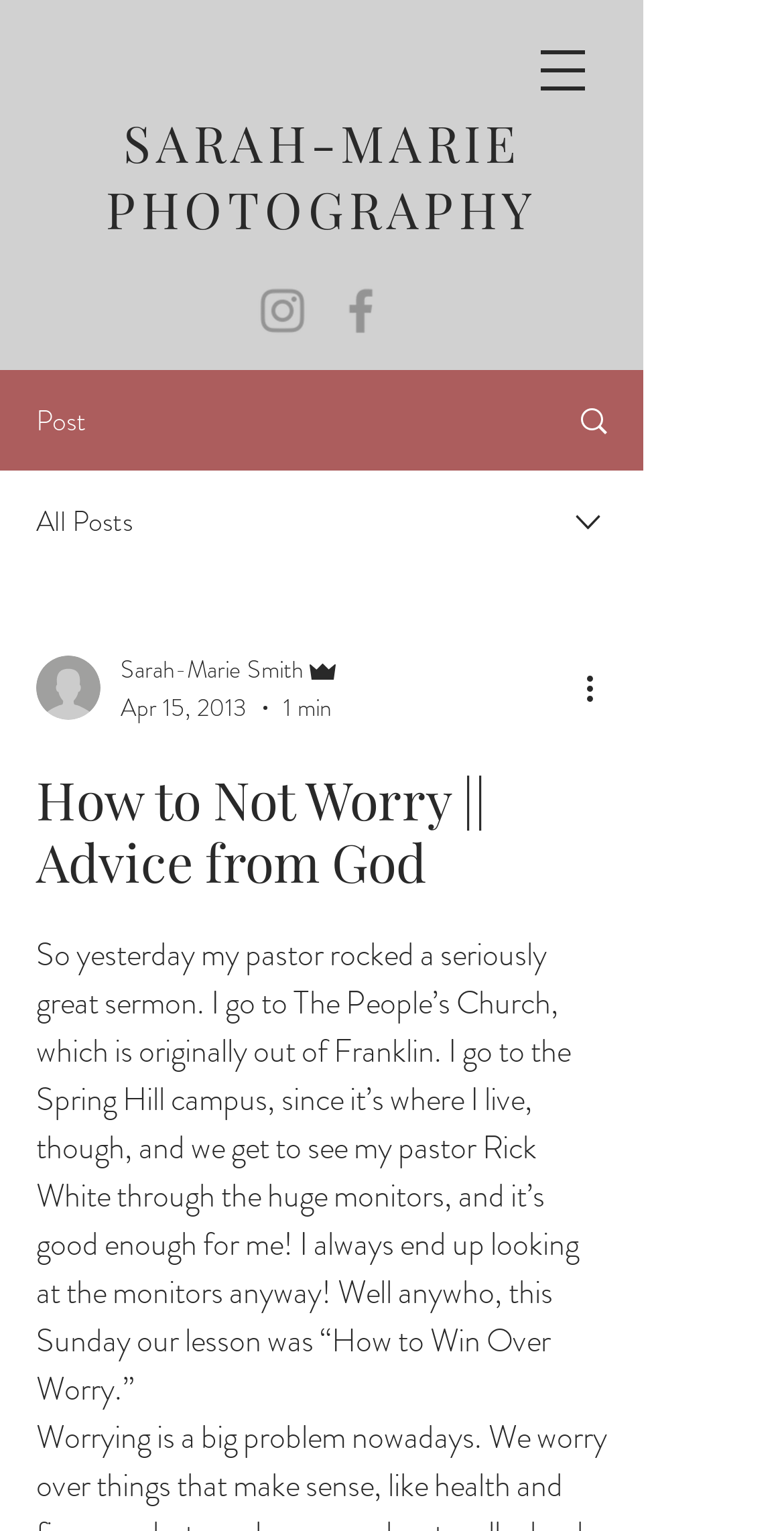Provide the bounding box coordinates of the section that needs to be clicked to accomplish the following instruction: "Open navigation menu."

[0.654, 0.013, 0.782, 0.079]